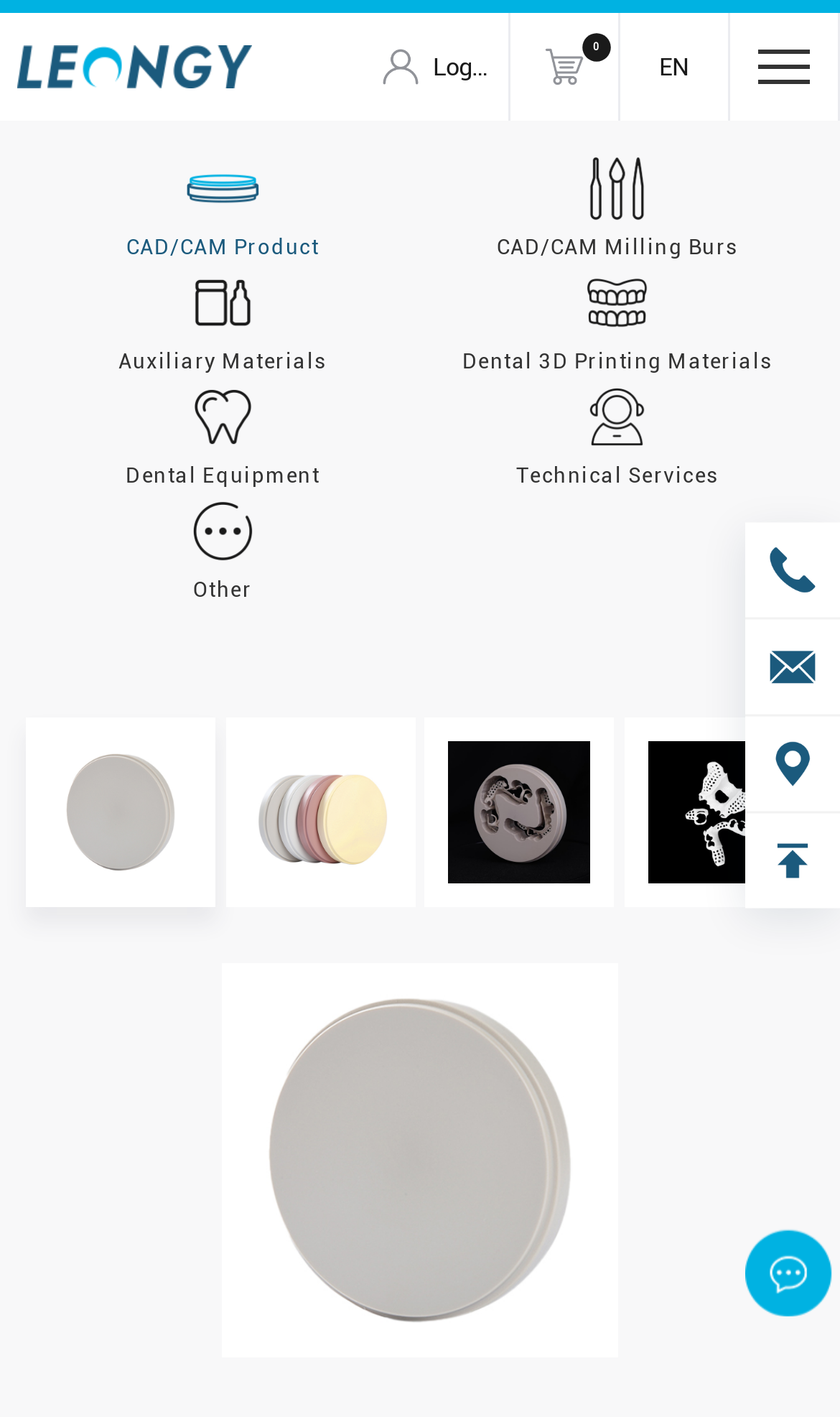Offer a thorough description of the webpage.

The webpage appears to be a product listing page for Shanghai Huliang Biomedical Technology Co., Ltd., with a focus on PEEK DISK 98 OP. At the top left corner, there is a logo image and a link. Next to it, there is a login button. On the top right corner, there are three links: "0", "EN", and an image.

Below the top section, there are five main categories: "CAD/CAM Product", "CAD/CAM Milling Burs", "Auxiliary Materials", "Dental 3D Printing Materials", and "Dental Equipment". Each category has a link and an accompanying image. These categories are arranged in two columns, with the first three categories on the left and the last two on the right.

Further down the page, there are four more categories: "Technical Services", "Other", and two unnamed categories. Each of these categories also has a link and an image. These categories are arranged in a similar two-column layout as the previous ones.

In the middle of the page, there are four large images, arranged in a 2x2 grid. These images appear to be product showcases or advertisements.

At the bottom of the page, there is a section with several links and images. This section appears to be a call-to-action or a promotional area, with links to other pages or resources. There are also several images of icons or buttons in this section.

Overall, the webpage has a clean and organized layout, with clear categories and links to various products and resources. The use of images and icons adds visual appeal and helps to break up the text.